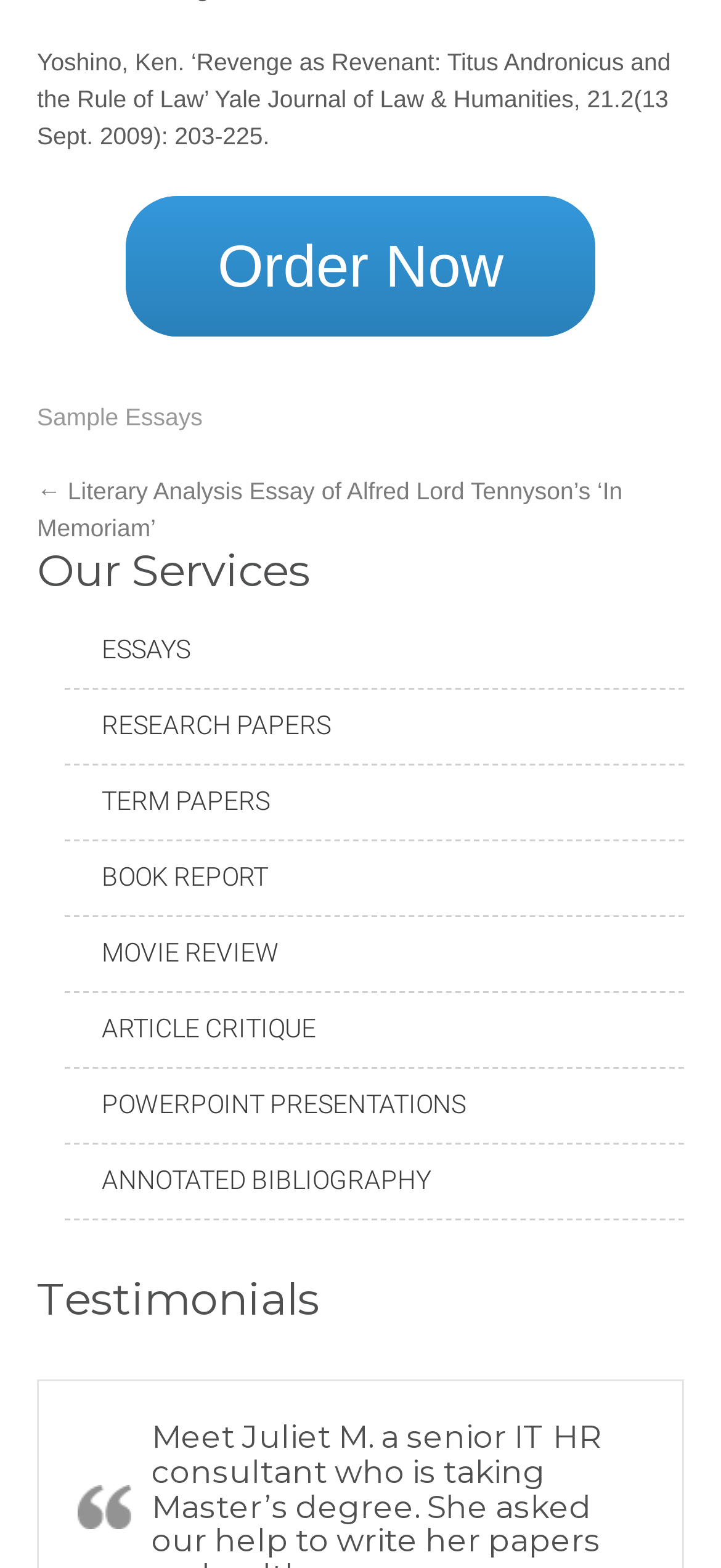What is the title of the article?
Observe the image and answer the question with a one-word or short phrase response.

Revenge as Revenant